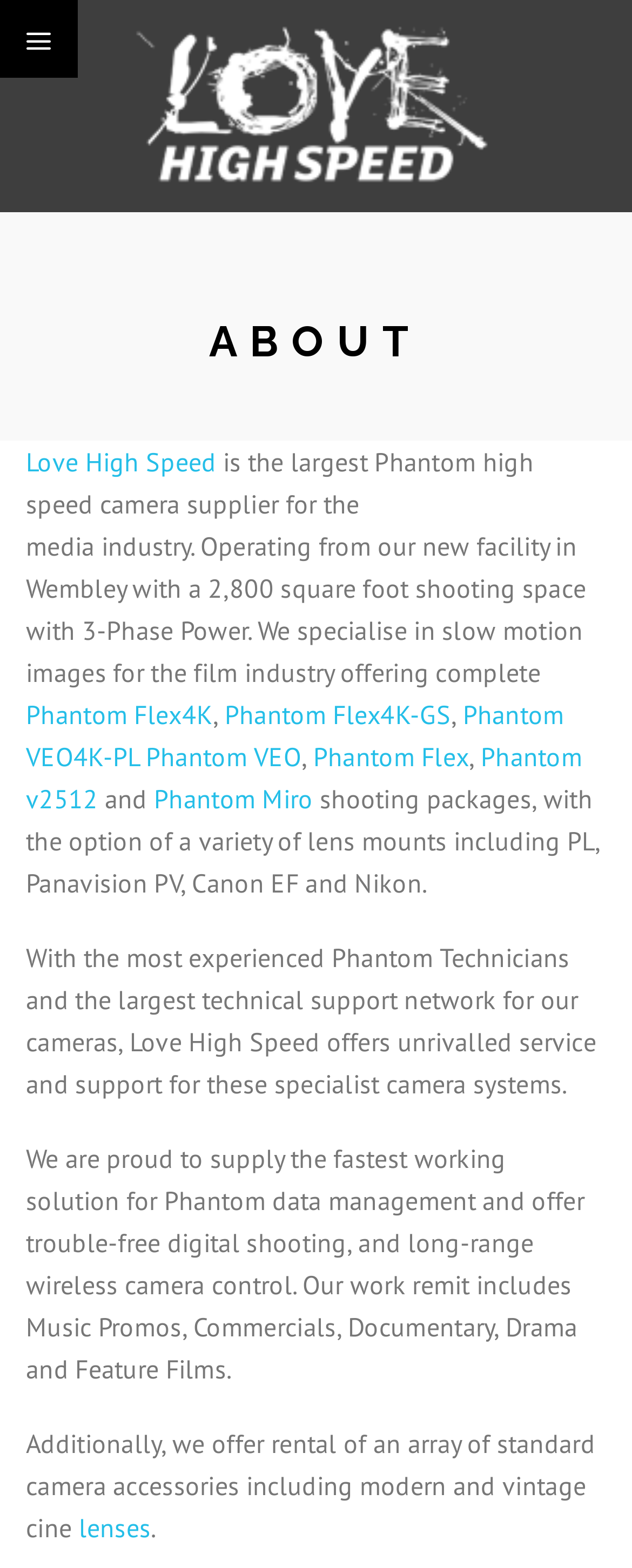What is the location of the company?
Please analyze the image and answer the question with as much detail as possible.

I found the location by looking at the root element 'About the Slow Motion Camera Rental Specialist in London' which indicates that the company is based in London.